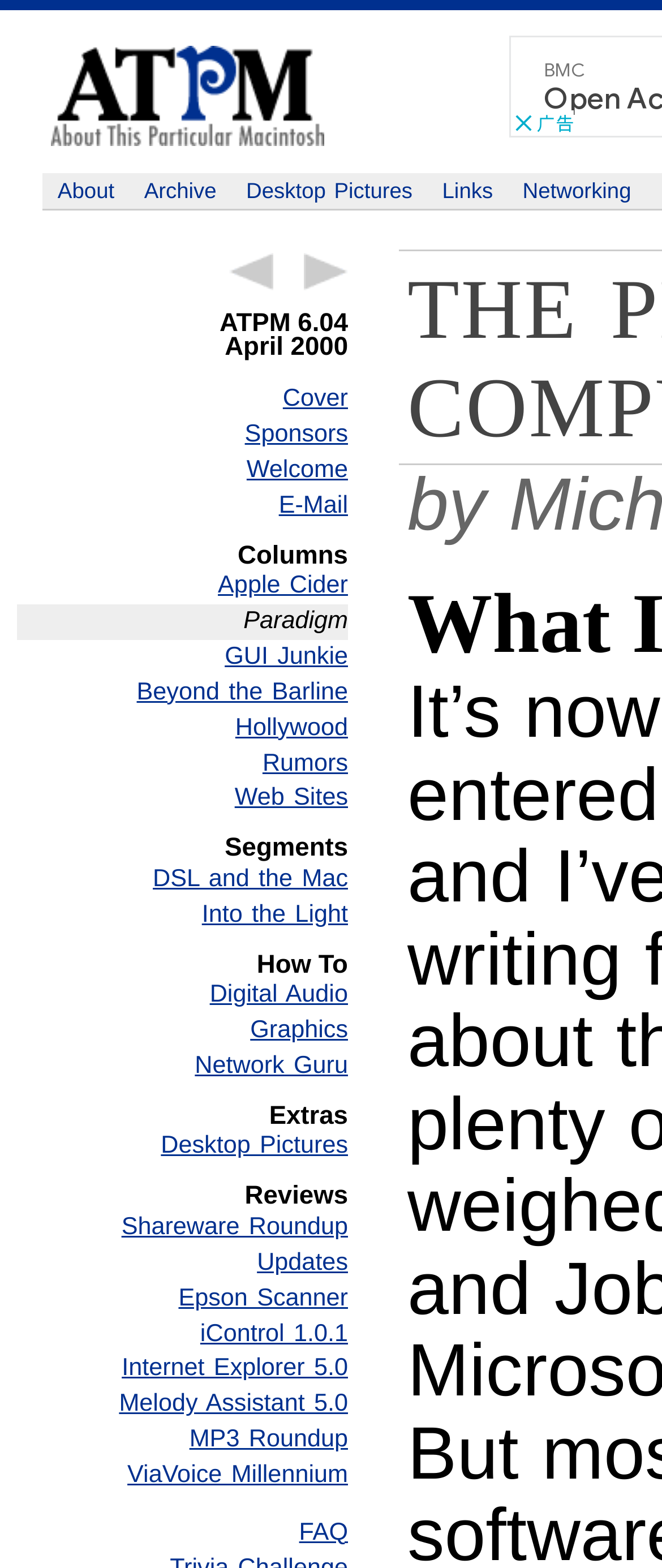How many navigation links are there at the top?
Look at the image and provide a short answer using one word or a phrase.

6